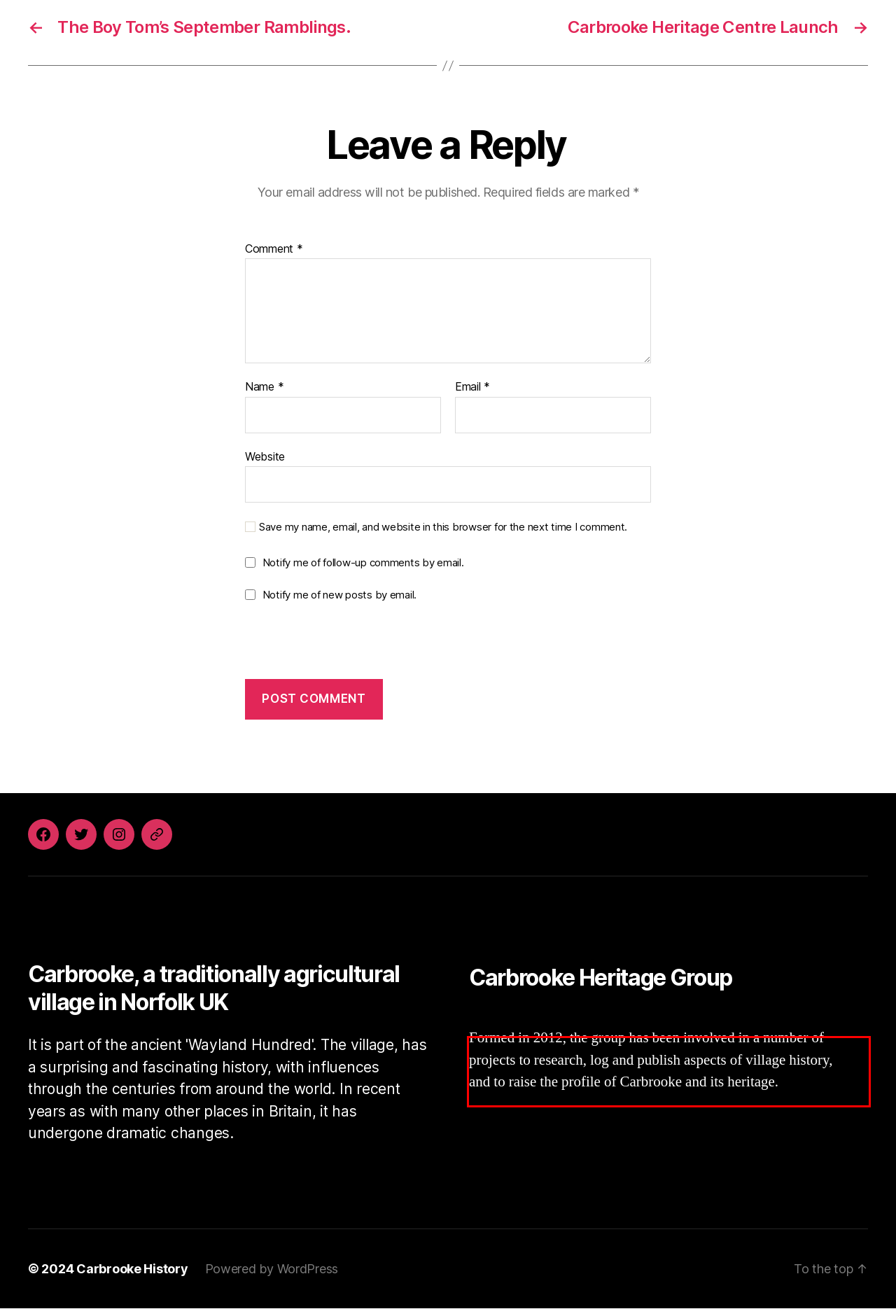Extract and provide the text found inside the red rectangle in the screenshot of the webpage.

Formed in 2012, the group has been involved in a number of projects to research, log and publish aspects of village history, and to raise the profile of Carbrooke and its heritage.